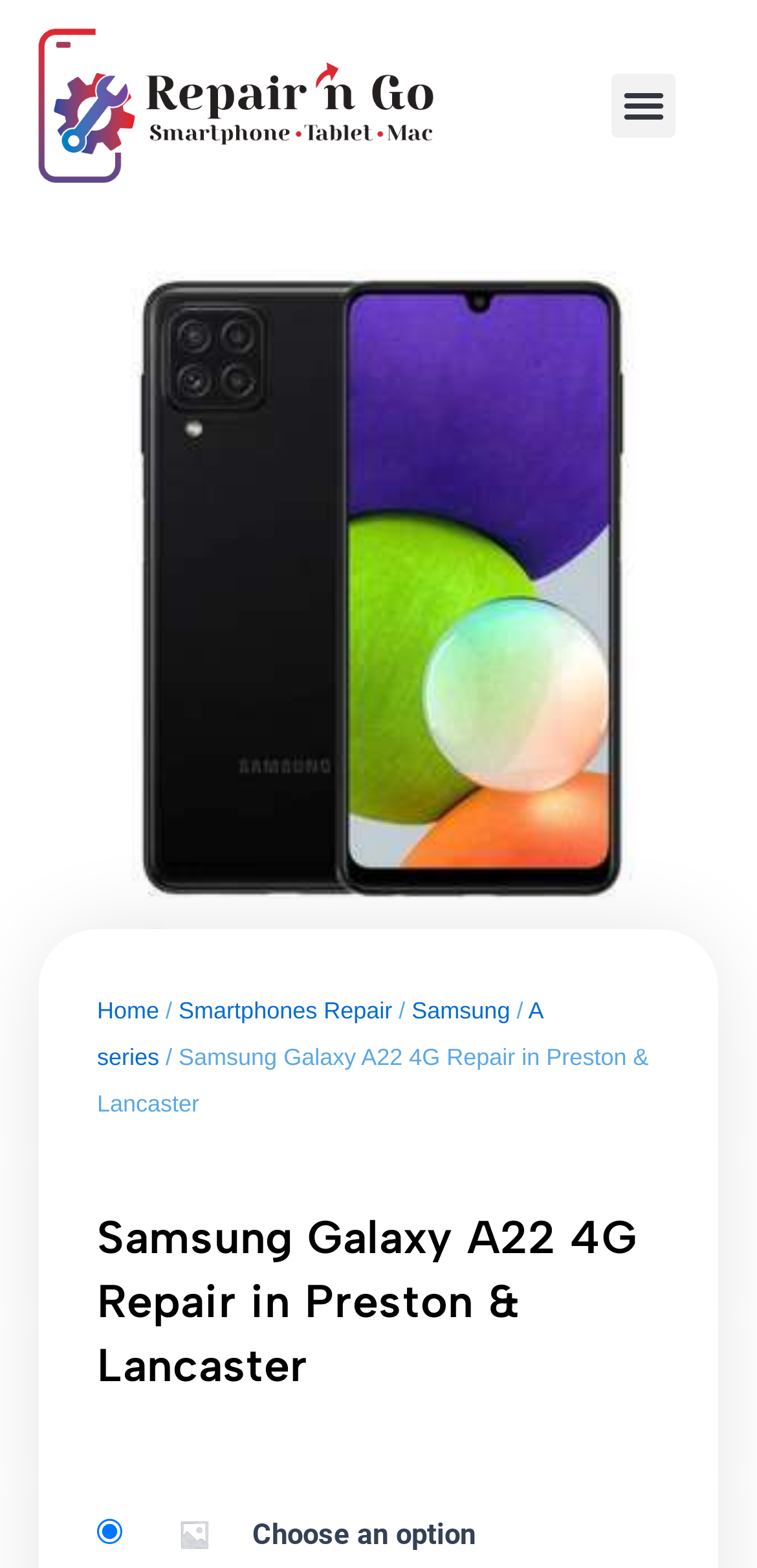What is the location of the repair service?
Utilize the information in the image to give a detailed answer to the question.

The location of the repair service is Preston & Lancaster, as mentioned in the heading 'Samsung Galaxy A22 4G Repair in Preston & Lancaster' and the breadcrumb navigation section.